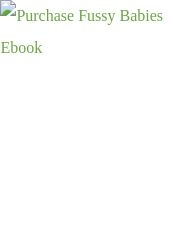Break down the image and describe each part extensively.

The image features a clickable icon representing the option to purchase the "Fussy Babies" eBook. Accompanying the image is a brief caption, likely highlighting the eBook's availability or its title. This image is part of a promotional section where customers can easily access the purchase option for the eBook, outlined at a reduced price of $15. The layout emphasizes user accessibility by guiding visitors to make their purchase with clarity and ease. Students, parents, or anyone interested in addressing the challenges of fussy babies may find this resource particularly valuable.